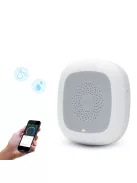Give a thorough and detailed caption for the image.

The image features the HEIMAN smart temperature and humidity sensor utilizing Z-Wave technology, ideal for smart home applications. The device is designed to monitor real-time changes in temperature and humidity, enhancing home environment control. In the foreground, a hand holds a smartphone displaying data from the sensor, showcasing its connectivity and user-friendly interface. The sensor itself has a sleek white design, highlighted by a circular perforated pattern that likely houses an array of sensors. This device seamlessly integrates with Z-Wave certified controllers, allowing users to receive notifications and manage their home's conditions efficiently.